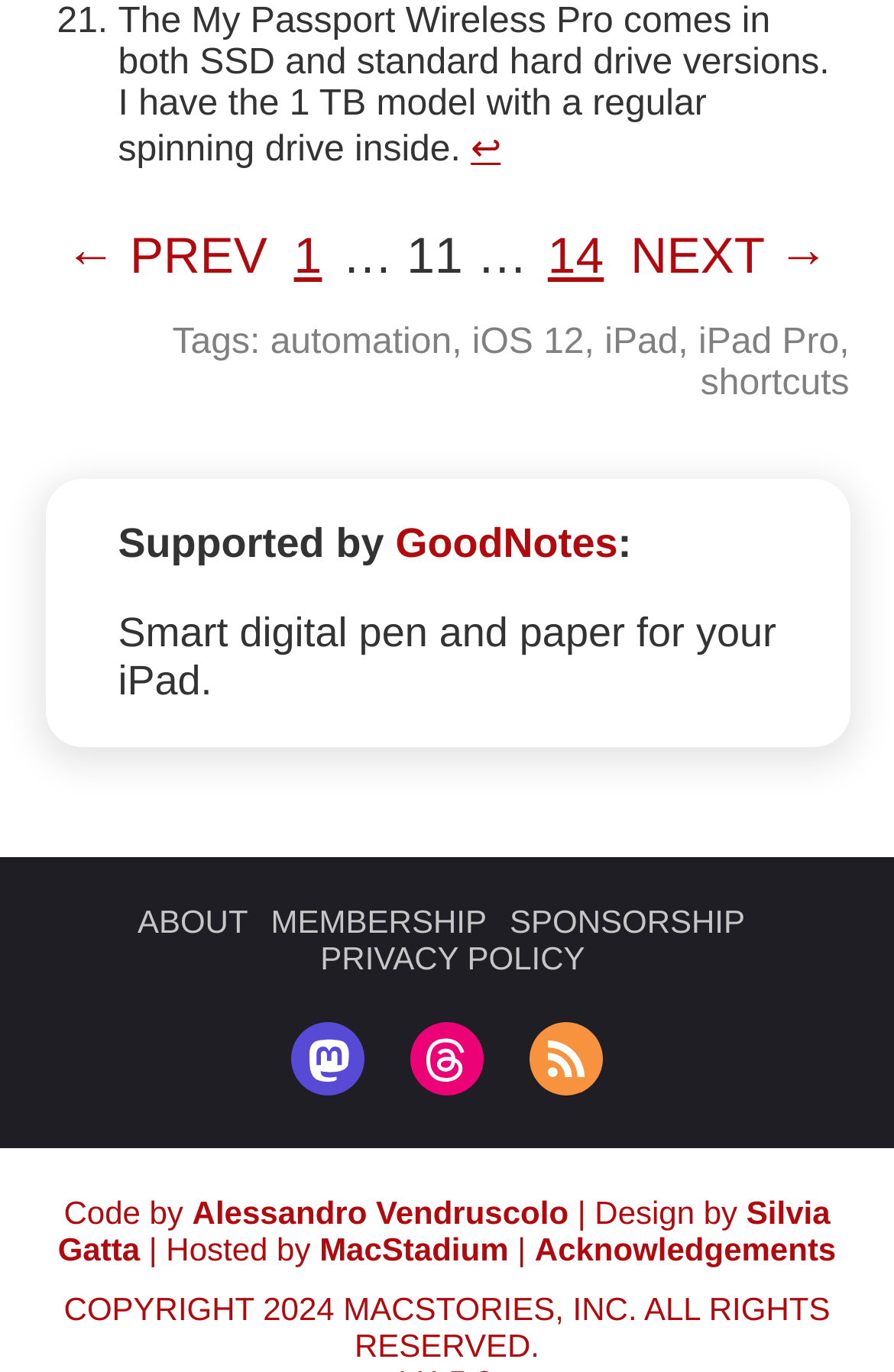Please give a one-word or short phrase response to the following question: 
What is the name of the author of the code?

Alessandro Vendruscolo